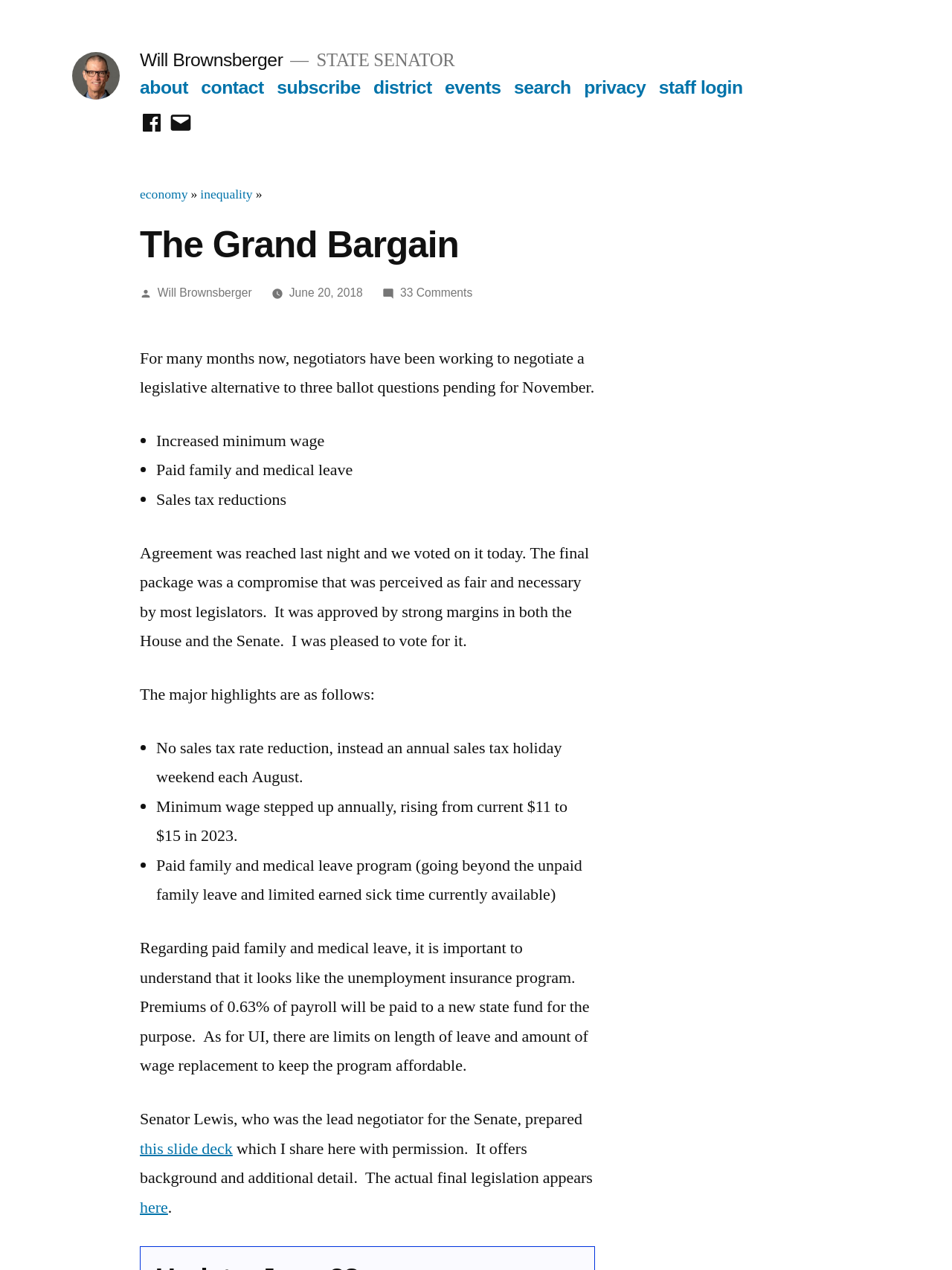Determine the bounding box coordinates of the clickable element to achieve the following action: 'Search for something'. Provide the coordinates as four float values between 0 and 1, formatted as [left, top, right, bottom].

[0.54, 0.061, 0.6, 0.077]